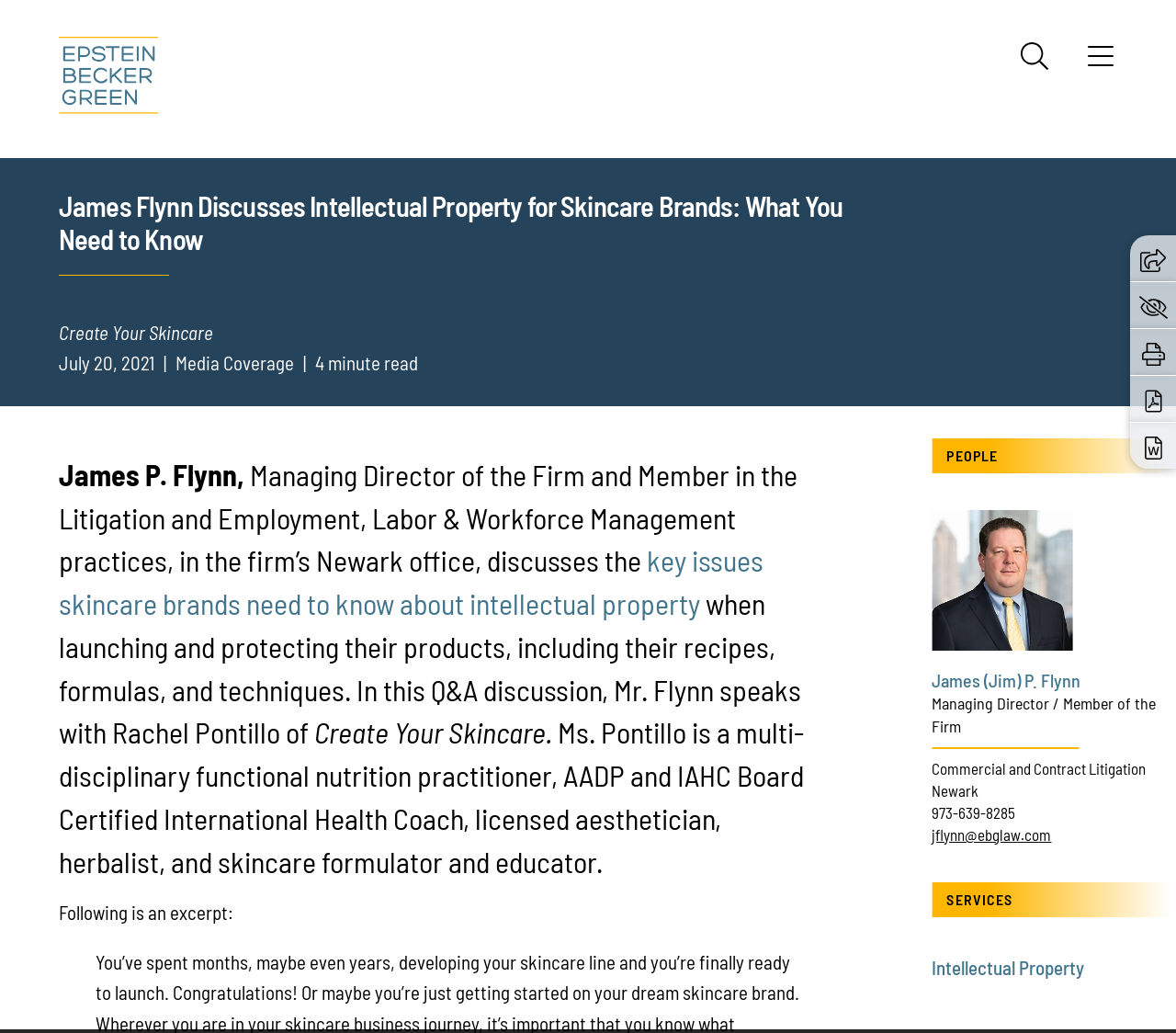Generate a comprehensive description of the webpage.

The webpage is about an article discussing intellectual property for skincare brands, featuring James Flynn, a Managing Director and Member of the Firm at Epstein Becker Green. 

At the top left of the page, there is a logo of Epstein Becker & Green, P.C. accompanied by a link to the law firm's website. Below the logo, there are links to the main content, main menu, and search function. The search function is accompanied by a magnifying glass icon. 

On the top right side of the page, there is a button to open the main navigation menu. 

The main content of the page is an article with a heading that matches the meta description. The article is divided into sections, with the first section featuring a brief introduction to the topic. Below the introduction, there is a timestamp indicating that the article was published on July 20, 2021. 

The article is written in a question-and-answer format, with James Flynn discussing key issues related to intellectual property that skincare brands need to know about. The Q&A session is moderated by Rachel Pontillo, a multi-disciplinary functional nutrition practitioner and skincare formulator. 

On the right side of the page, there is a section titled "PEOPLE" that features a photo of James Flynn, along with his title, practice areas, and contact information. 

At the bottom of the page, there are links to share the article, adjust privacy settings, print the page, and download the article in PDF or Word formats.